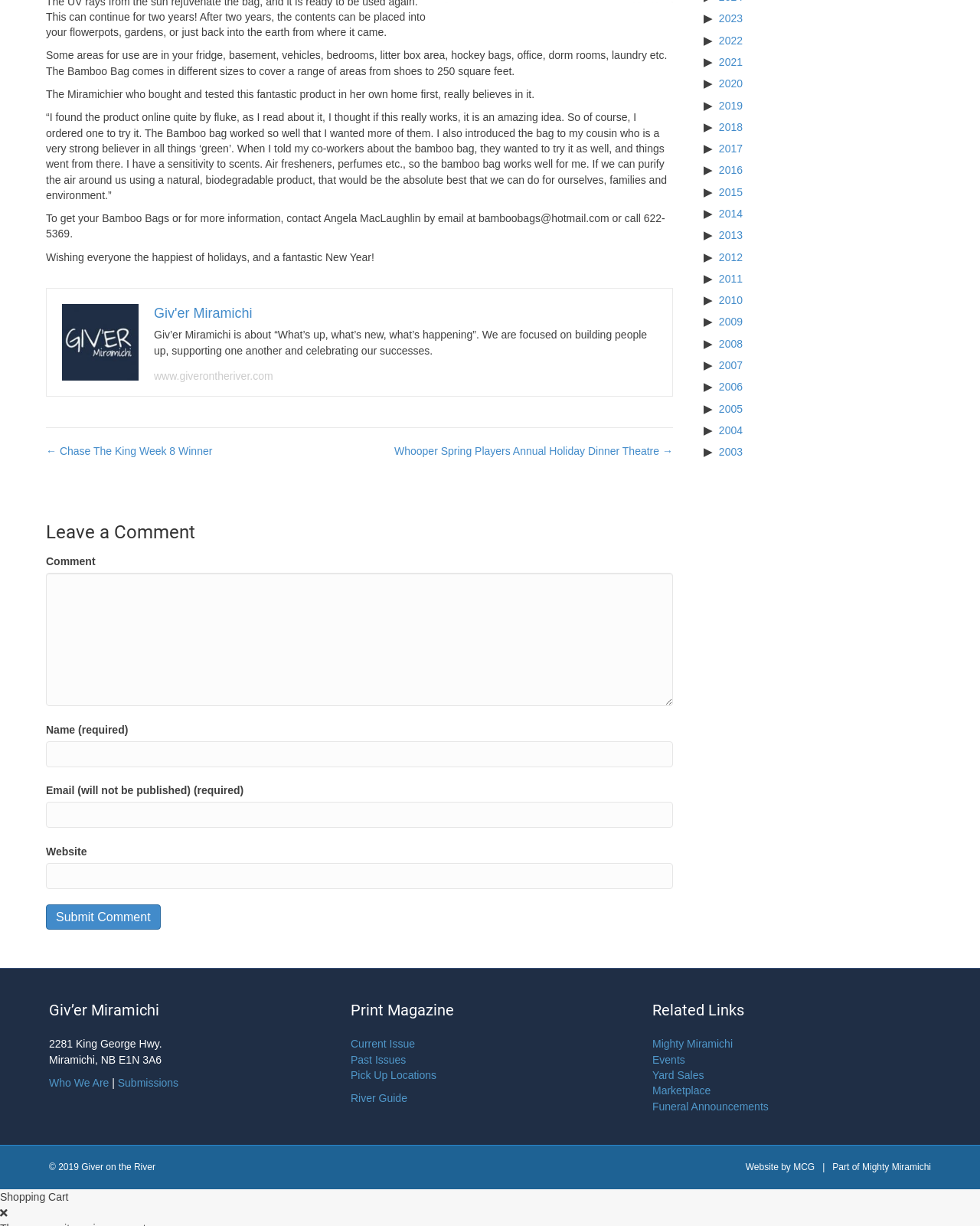Use the information in the screenshot to answer the question comprehensively: What is the location of Giv'er Miramichi?

The location of Giv'er Miramichi is provided in the text as 2281 King George Hwy, Miramichi, NB E1N 3A6, which is mentioned in the complementary section of the webpage.